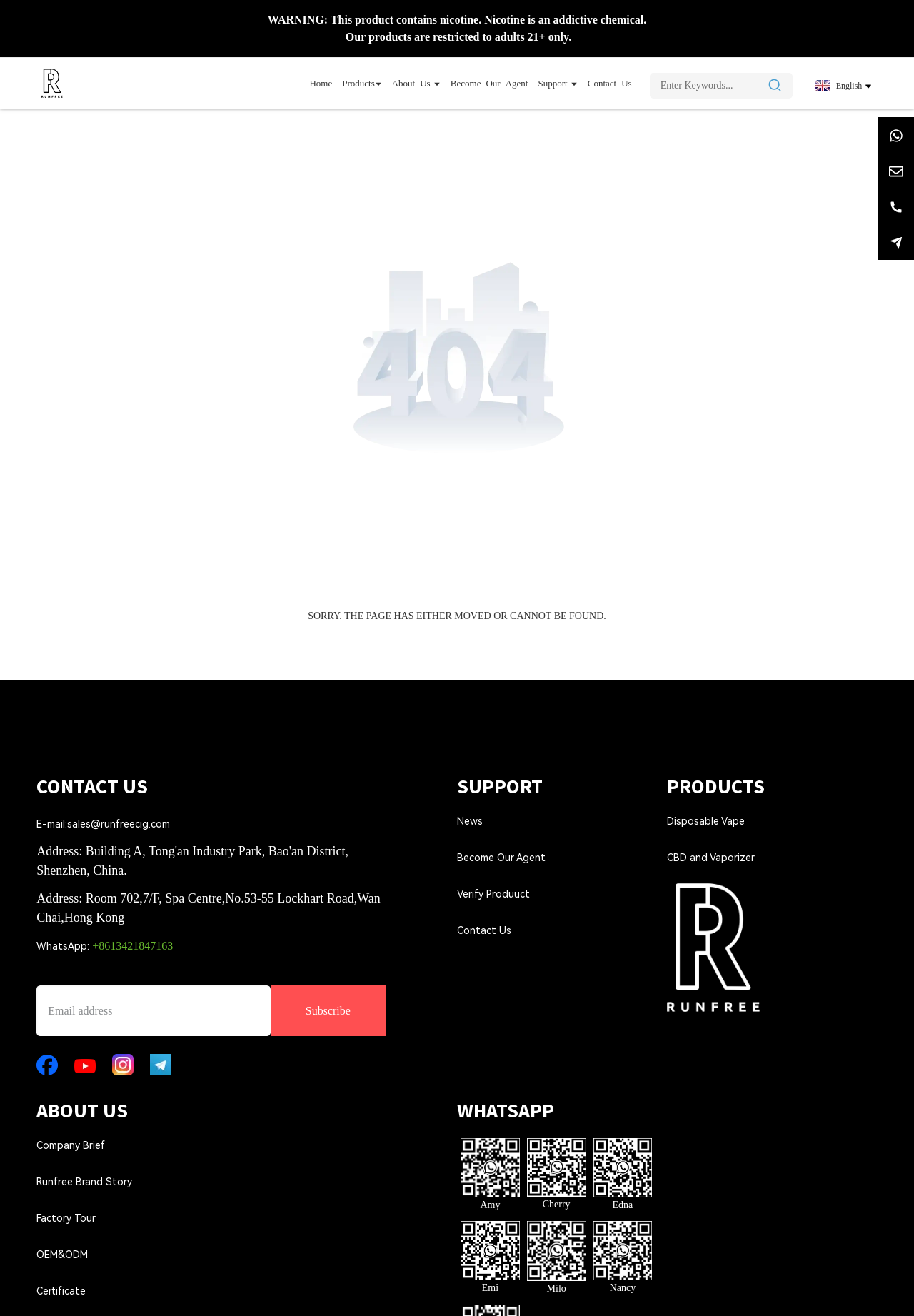Locate the bounding box coordinates of the clickable area to execute the instruction: "Subscribe to the newsletter". Provide the coordinates as four float numbers between 0 and 1, represented as [left, top, right, bottom].

[0.296, 0.749, 0.422, 0.787]